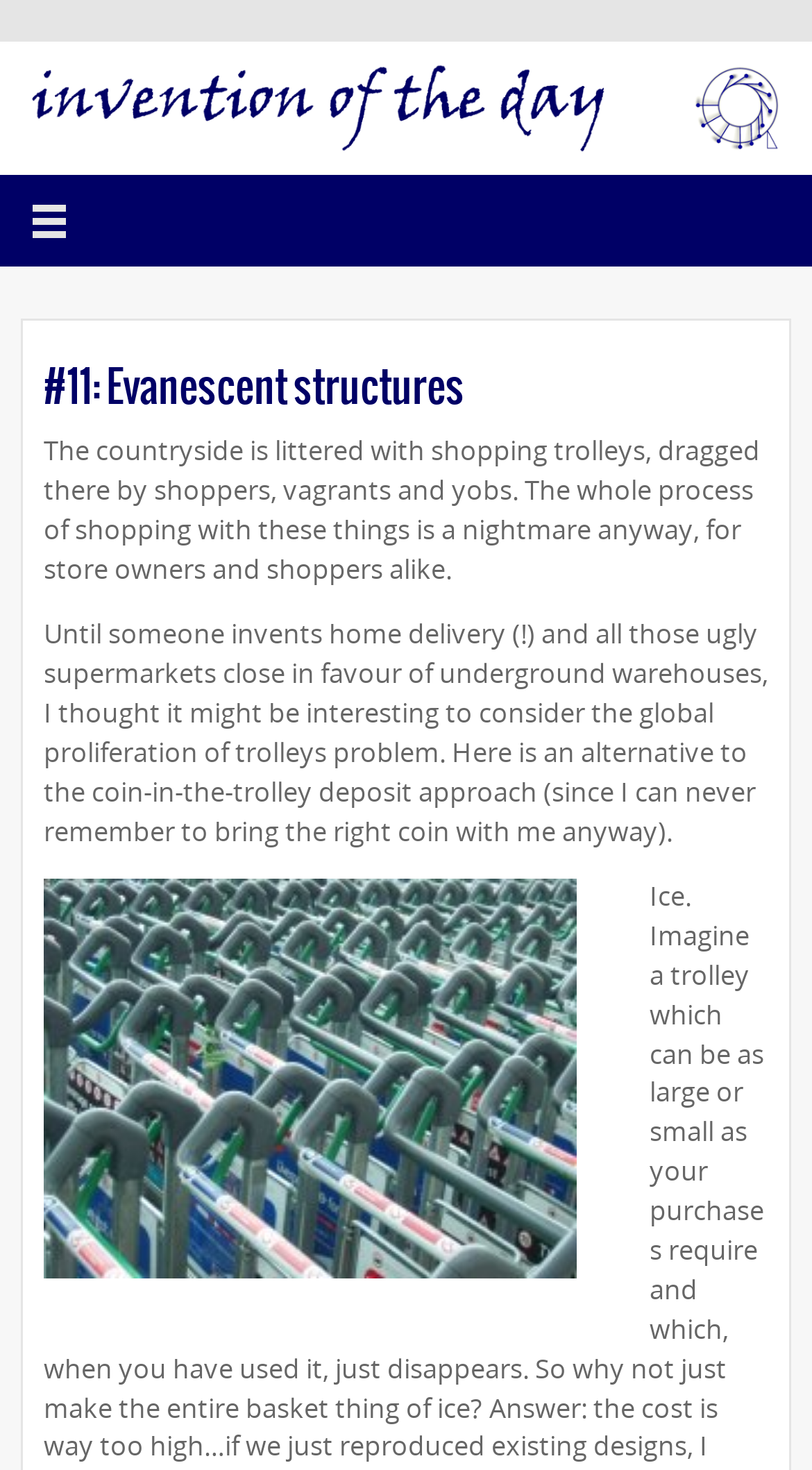Use the information in the screenshot to answer the question comprehensively: What is the topic of the invention?

The topic of the invention can be determined by looking at the heading '#11: Evanescent structures' which is a child element of the HeaderAsNonLandmark element.